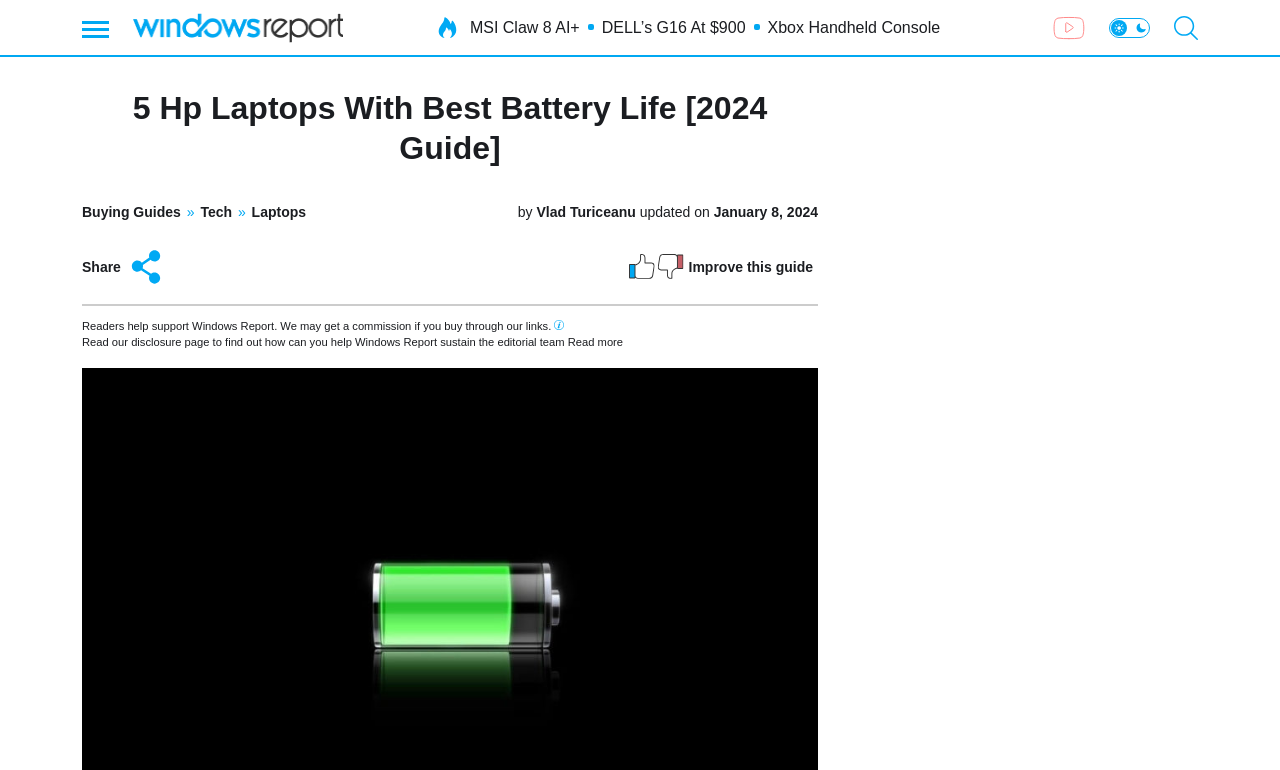Identify the bounding box of the UI component described as: "name="s" placeholder="Search"".

None